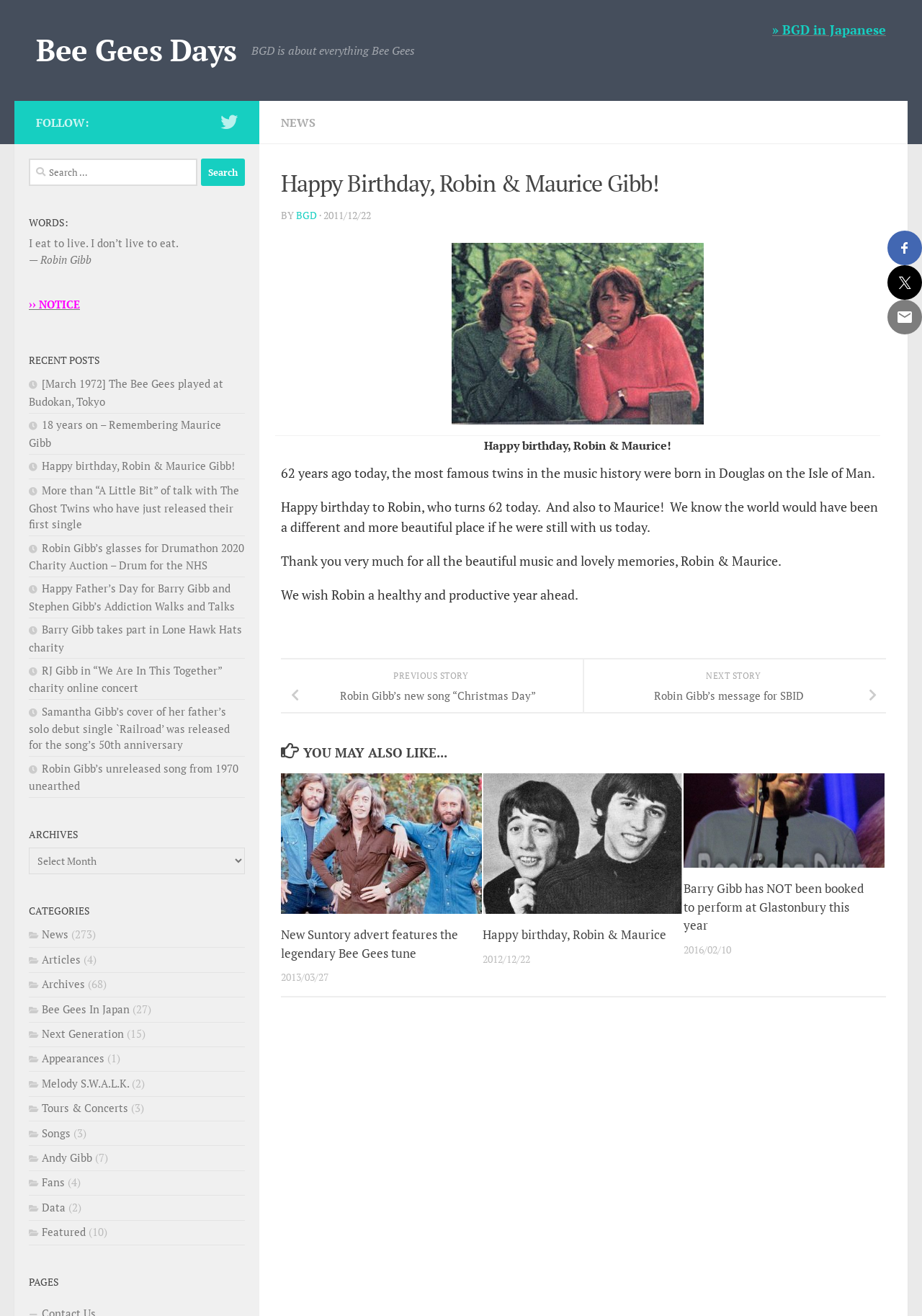Determine the bounding box coordinates of the region to click in order to accomplish the following instruction: "Check the 'NEXT STORY'". Provide the coordinates as four float numbers between 0 and 1, specifically [left, top, right, bottom].

[0.766, 0.509, 0.828, 0.517]